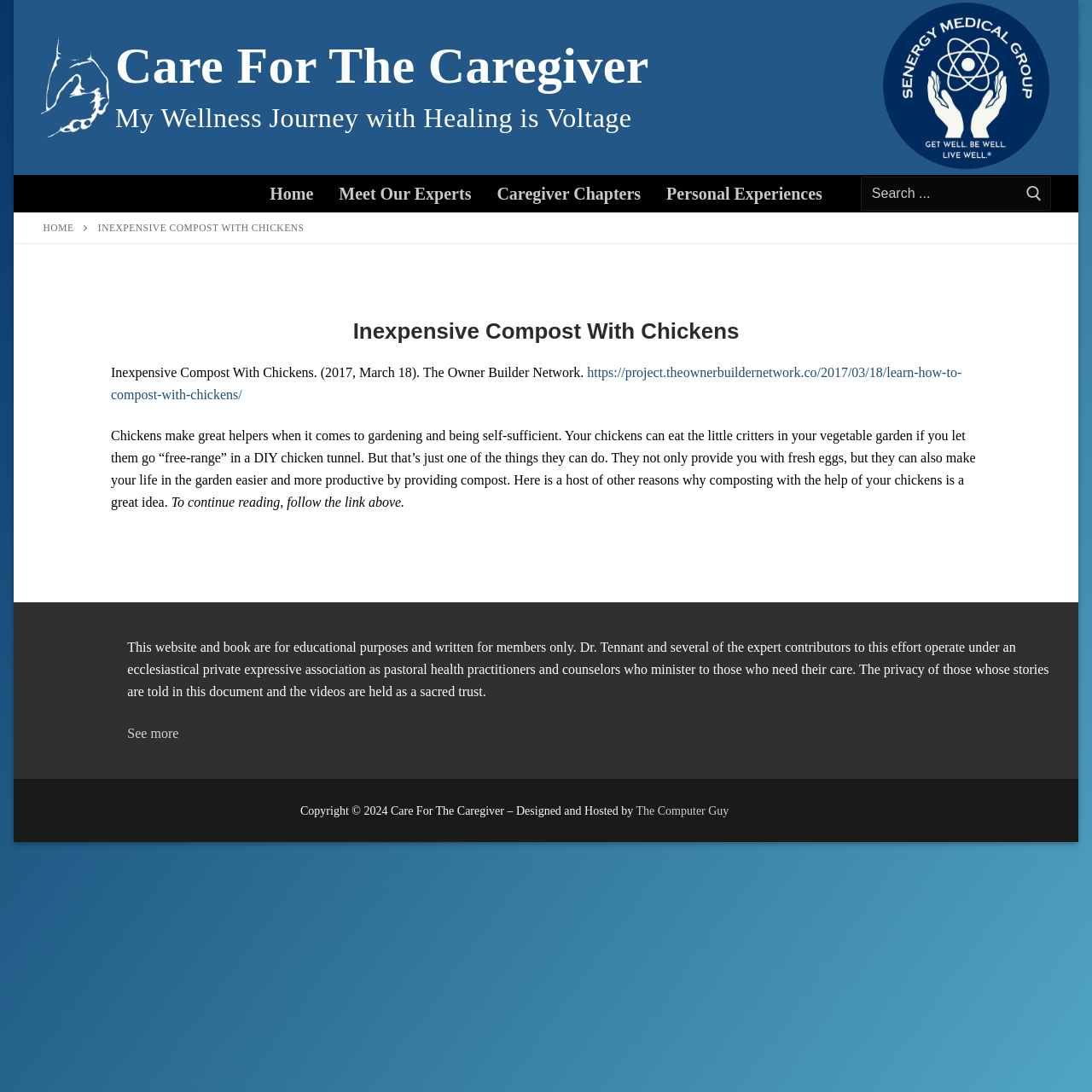Find the bounding box coordinates of the element's region that should be clicked in order to follow the given instruction: "Click the 'Добавить' button". The coordinates should consist of four float numbers between 0 and 1, i.e., [left, top, right, bottom].

None